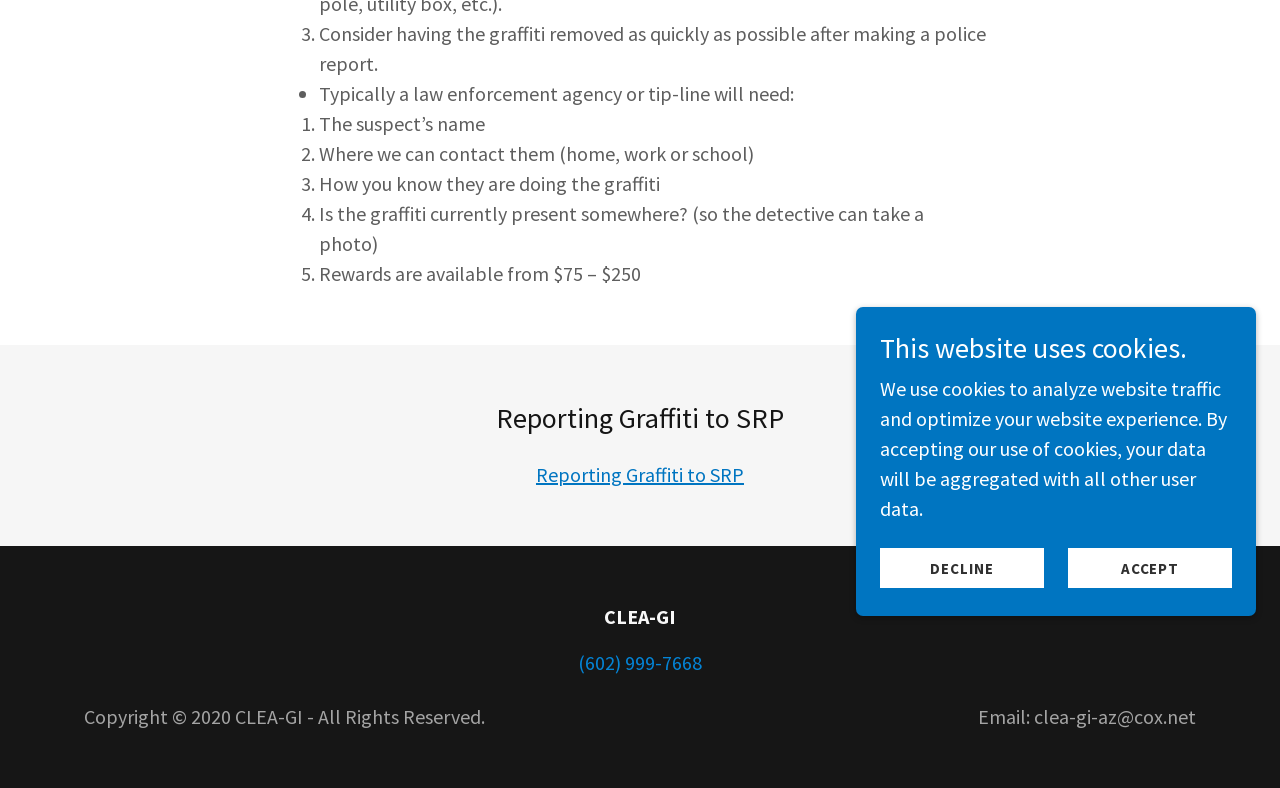Please find the bounding box for the UI element described by: "Reporting Graffiti to SRP".

[0.419, 0.586, 0.581, 0.618]